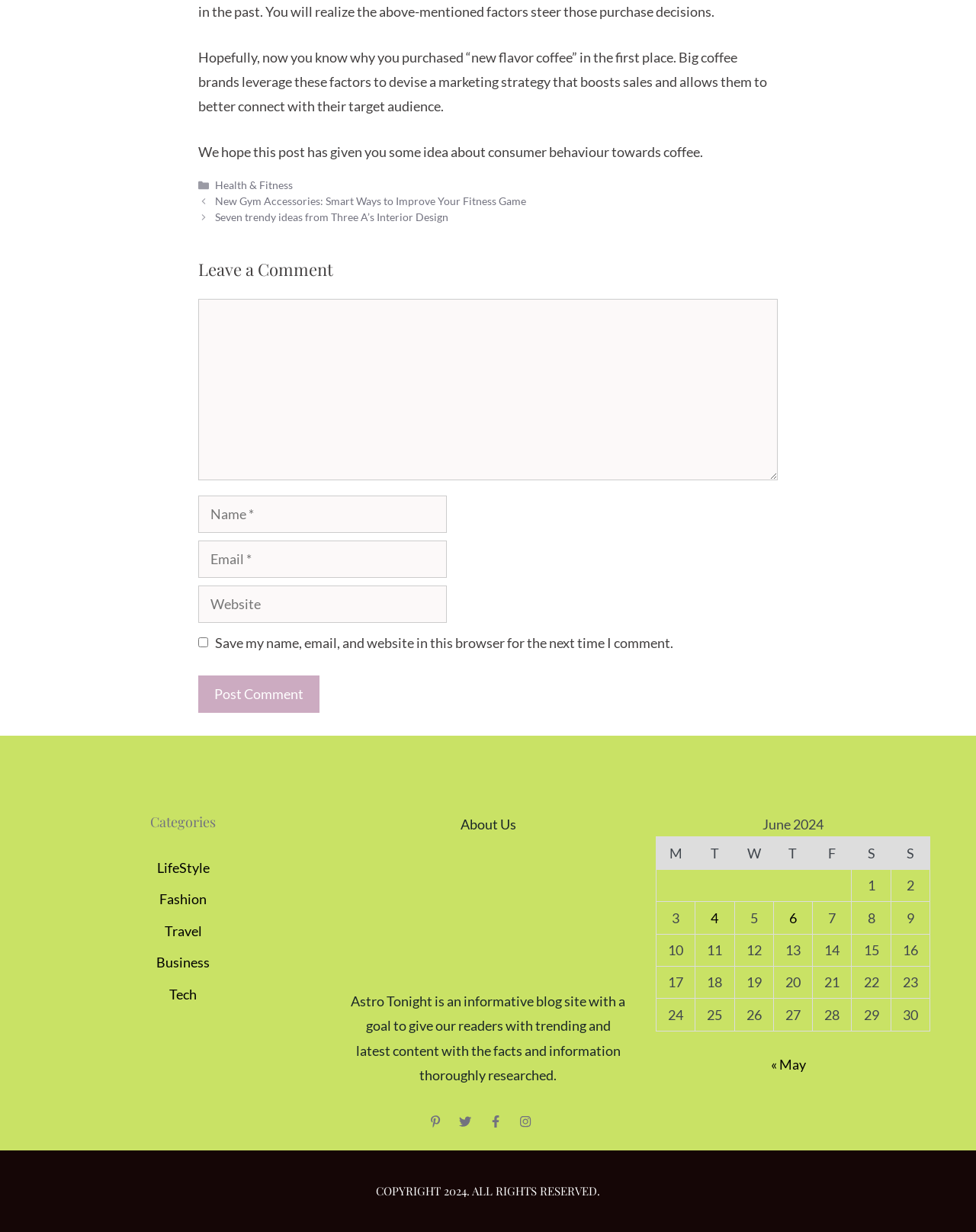Find the bounding box coordinates of the clickable area that will achieve the following instruction: "View the 'About Us' page".

[0.471, 0.662, 0.529, 0.676]